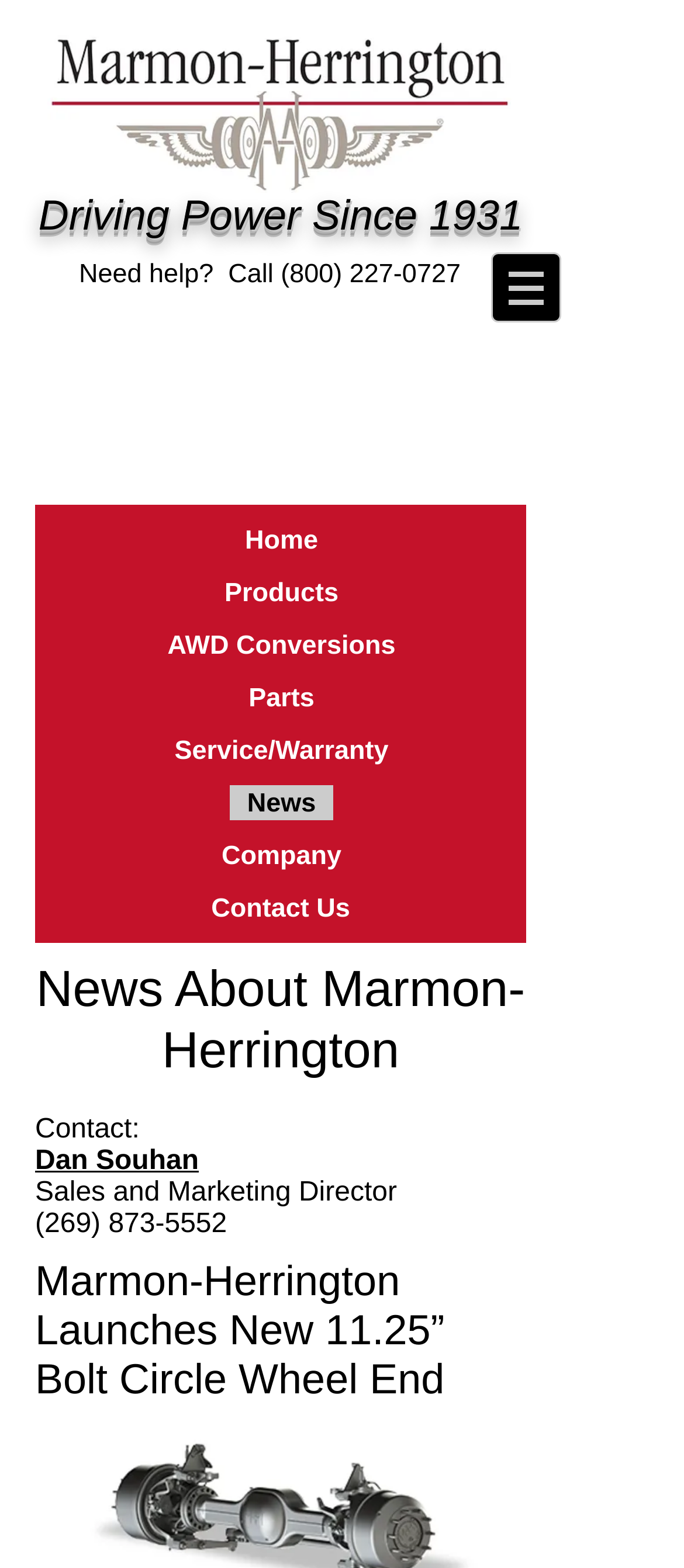Is the site navigation menu expanded?
Based on the content of the image, thoroughly explain and answer the question.

I found that the site navigation menu is not expanded by looking at the 'Site' section, where it has a button with an arrow icon, indicating that it is not expanded.